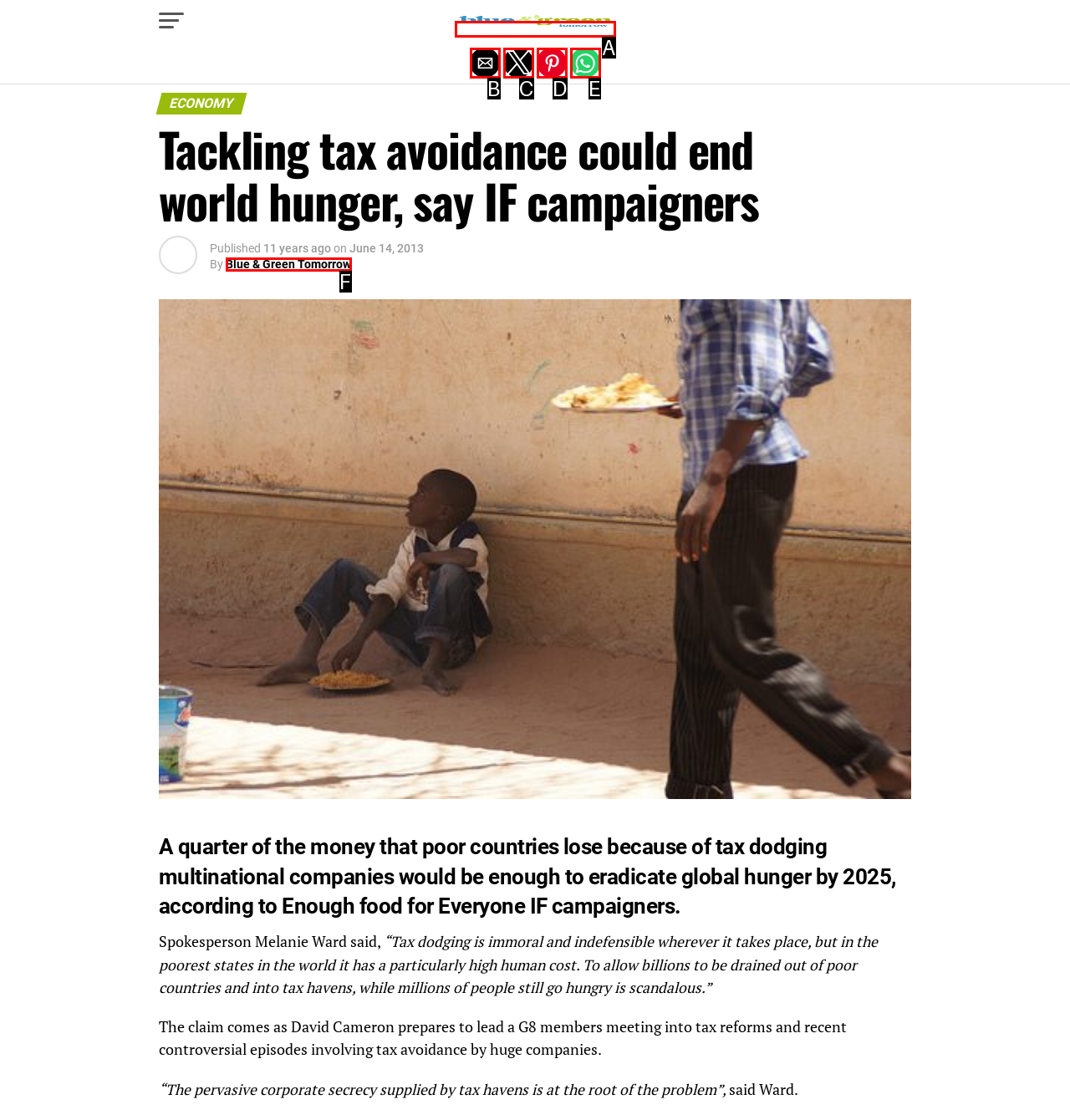Choose the letter that best represents the description: parent_node: Blue and Green Tomorrow. Answer with the letter of the selected choice directly.

A